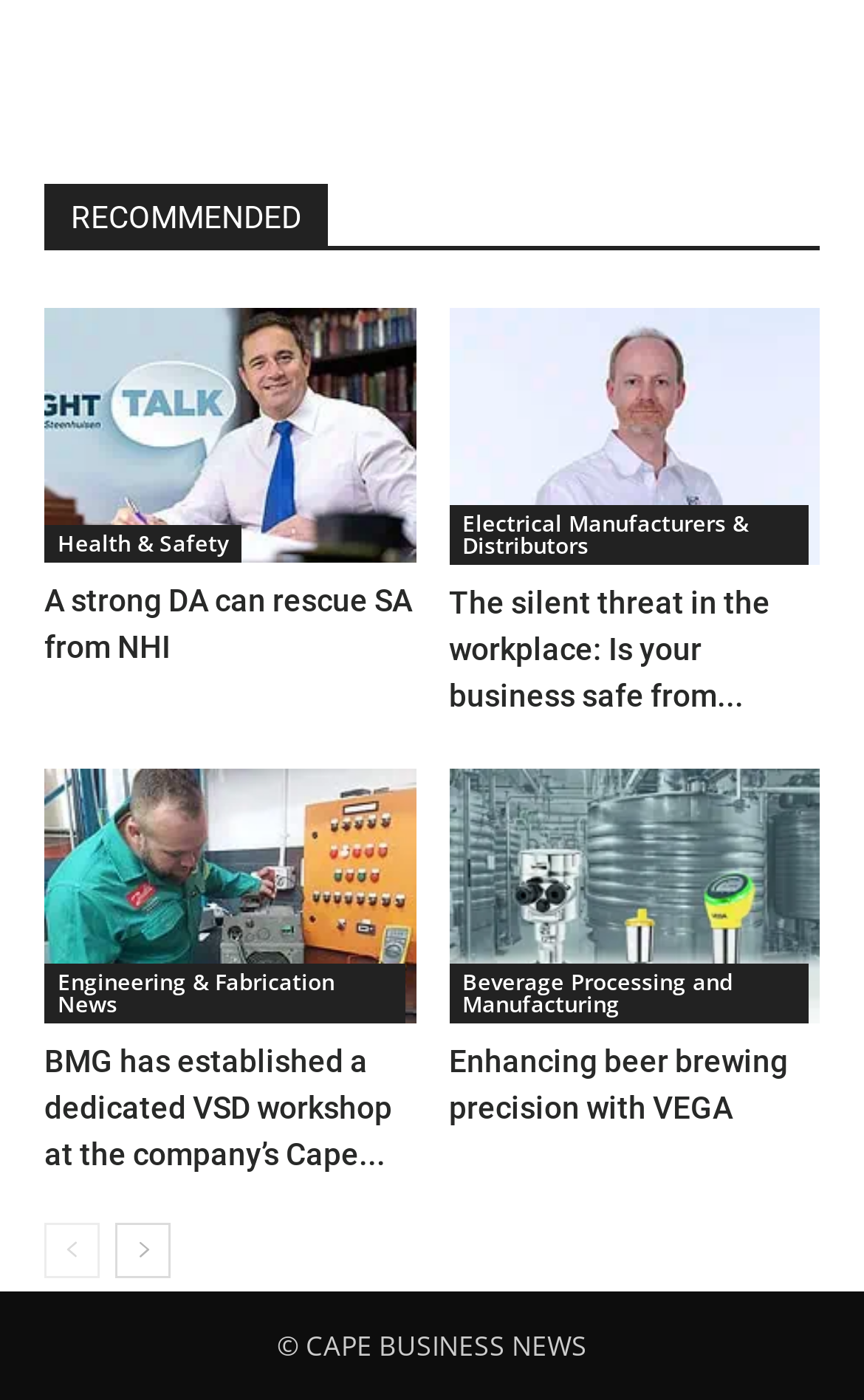Using the provided element description: "Health & Safety", determine the bounding box coordinates of the corresponding UI element in the screenshot.

[0.051, 0.375, 0.279, 0.402]